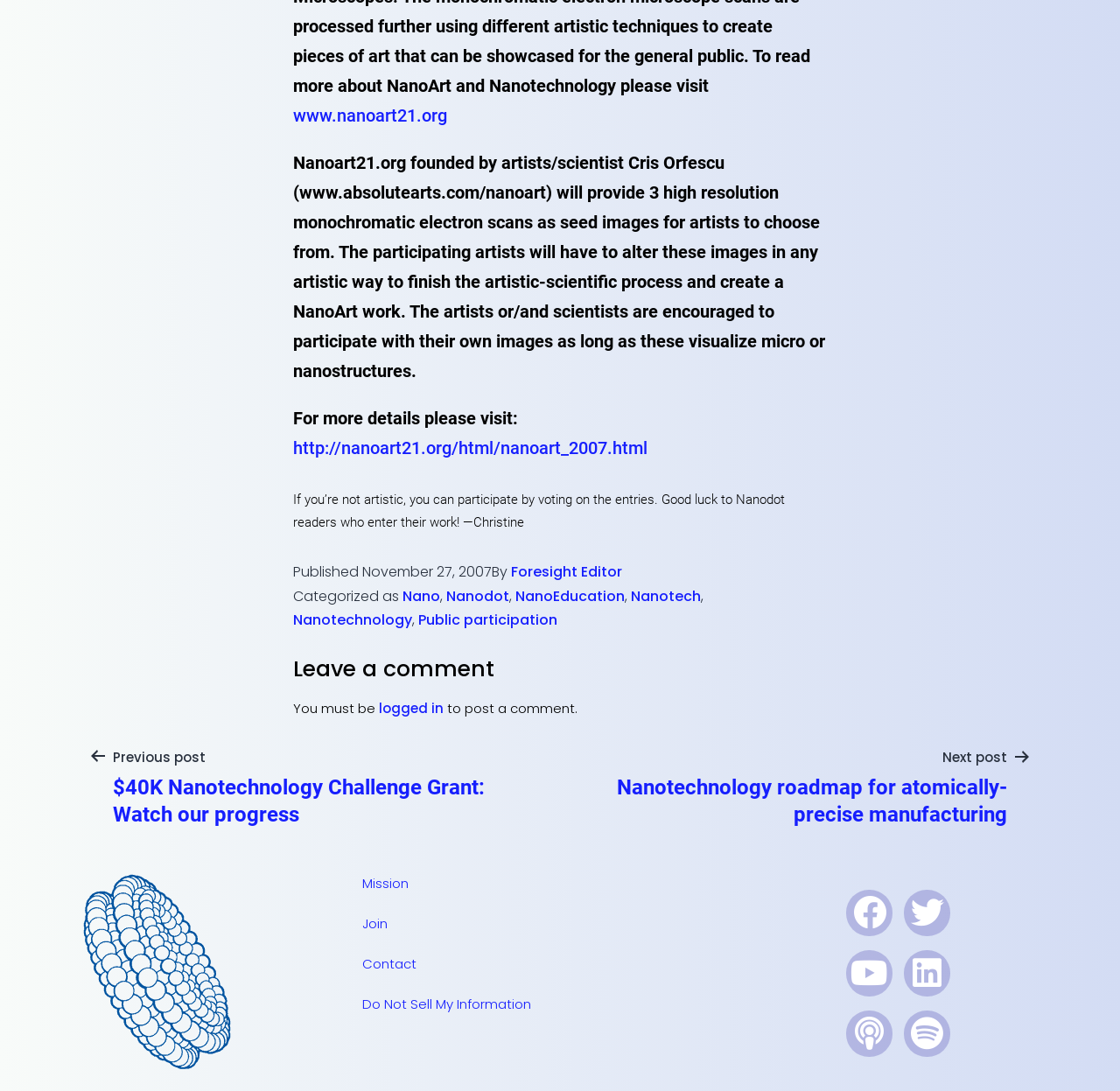Provide a single word or phrase to answer the given question: 
What is the date of the published post?

November 27, 2007